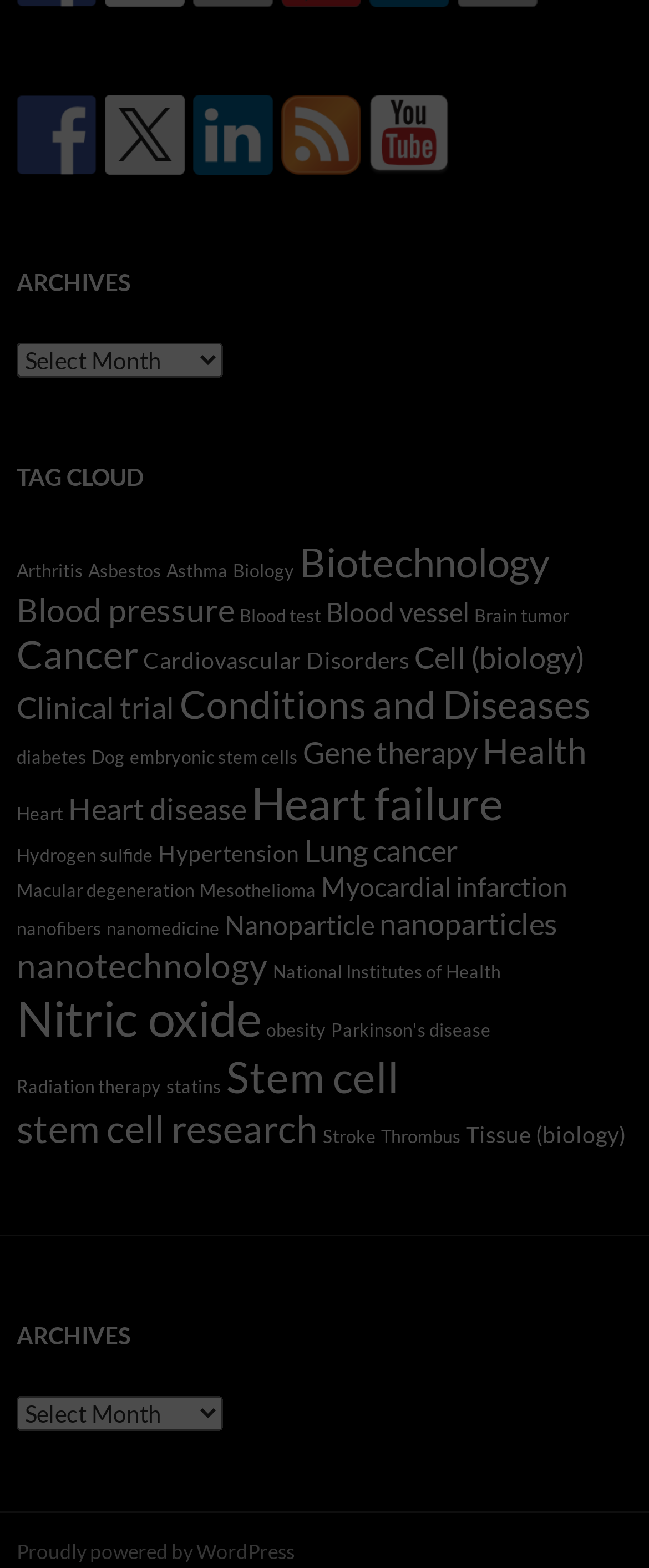Determine the bounding box for the described UI element: "Cell (biology)".

[0.638, 0.408, 0.9, 0.431]